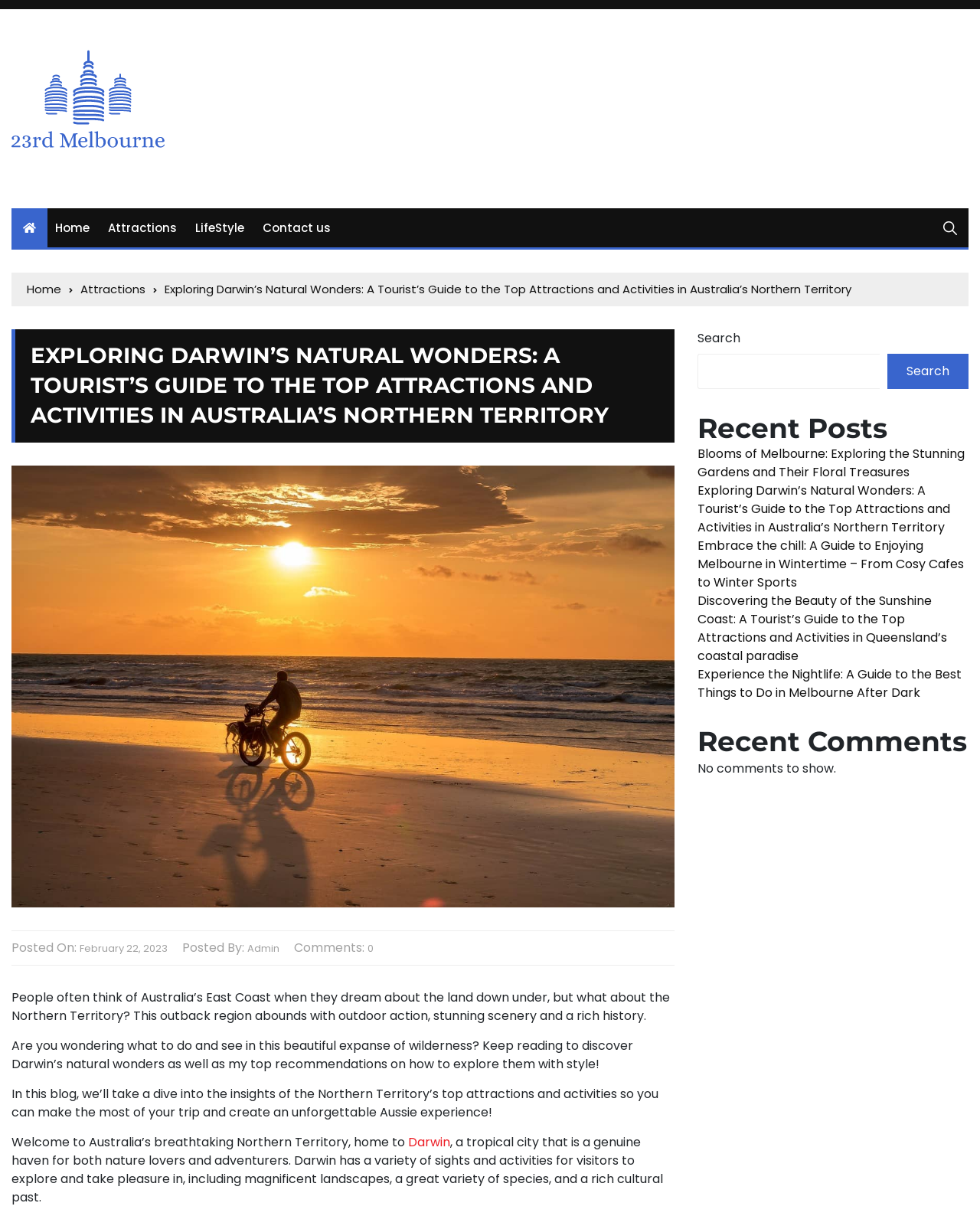Detail the features and information presented on the webpage.

This webpage is a tourist guide focused on Darwin, Australia, and its natural wonders. At the top left, there is a logo of "23rd Melbourne" and a navigation menu with links to "Home", "Attractions", "LifeStyle", and "Contact us". On the top right, there is a search bar with a search button.

Below the navigation menu, there is a breadcrumbs section showing the current page's location, with links to "Home" and "Attractions". The main title of the page, "Exploring Darwin’s Natural Wonders: A Tourist’s Guide to the Top Attractions and Activities in Australia’s Northern Territory", is displayed prominently, accompanied by an image.

Under the title, there is a section with information about the post, including the date "February 22, 2023", and the author "Admin". There are also links to comments, but currently, there are no comments.

The main content of the page is divided into several paragraphs, which introduce the Northern Territory and its attractions, and invite readers to explore the region. The text is accompanied by no images.

On the right side of the page, there is a complementary section with a search bar at the top, followed by a "Recent Posts" section listing several articles, including the current one. Below that, there is a "Recent Comments" section, but it currently shows no comments.